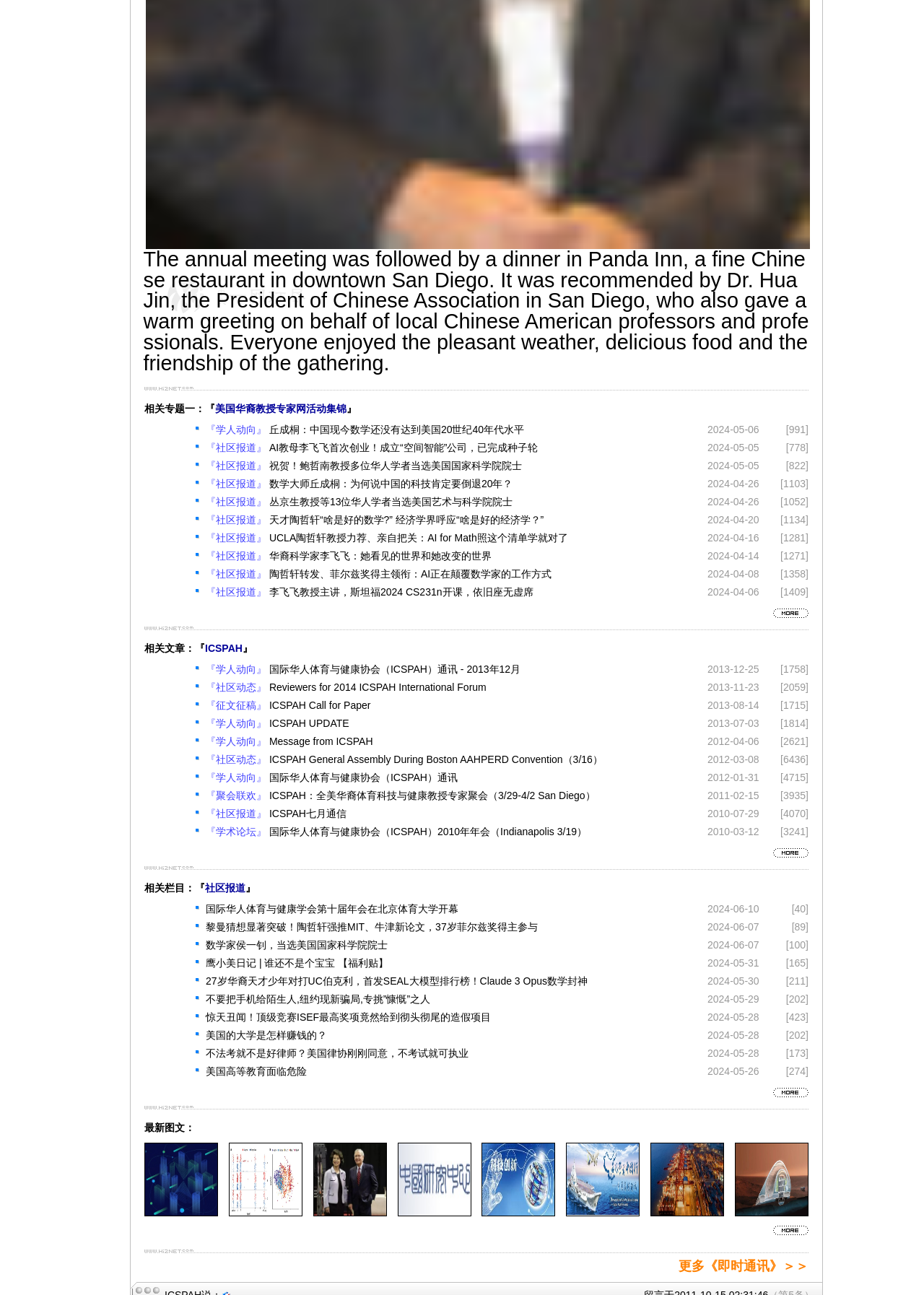Given the description "alt="：推荐：2019年底前中国高校重要学术论坛（10月 - 12 月）"", provide the bounding box coordinates of the corresponding UI element.

[0.613, 0.932, 0.692, 0.941]